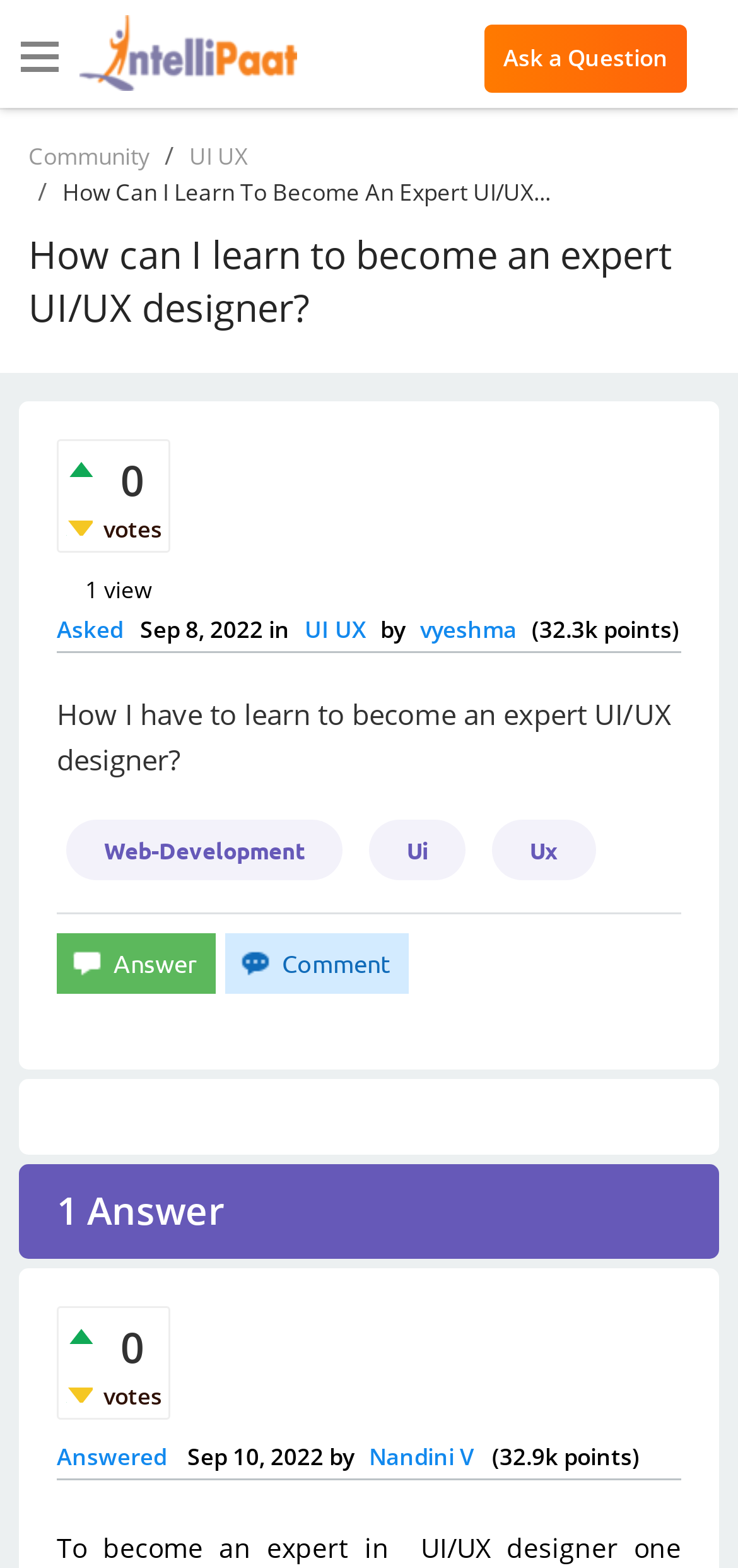Examine the screenshot and answer the question in as much detail as possible: How many points does the answerer have?

The number of points of the answerer can be found by looking at the '32.9k' text located next to the 'points' text, which is situated below the answer timestamp.